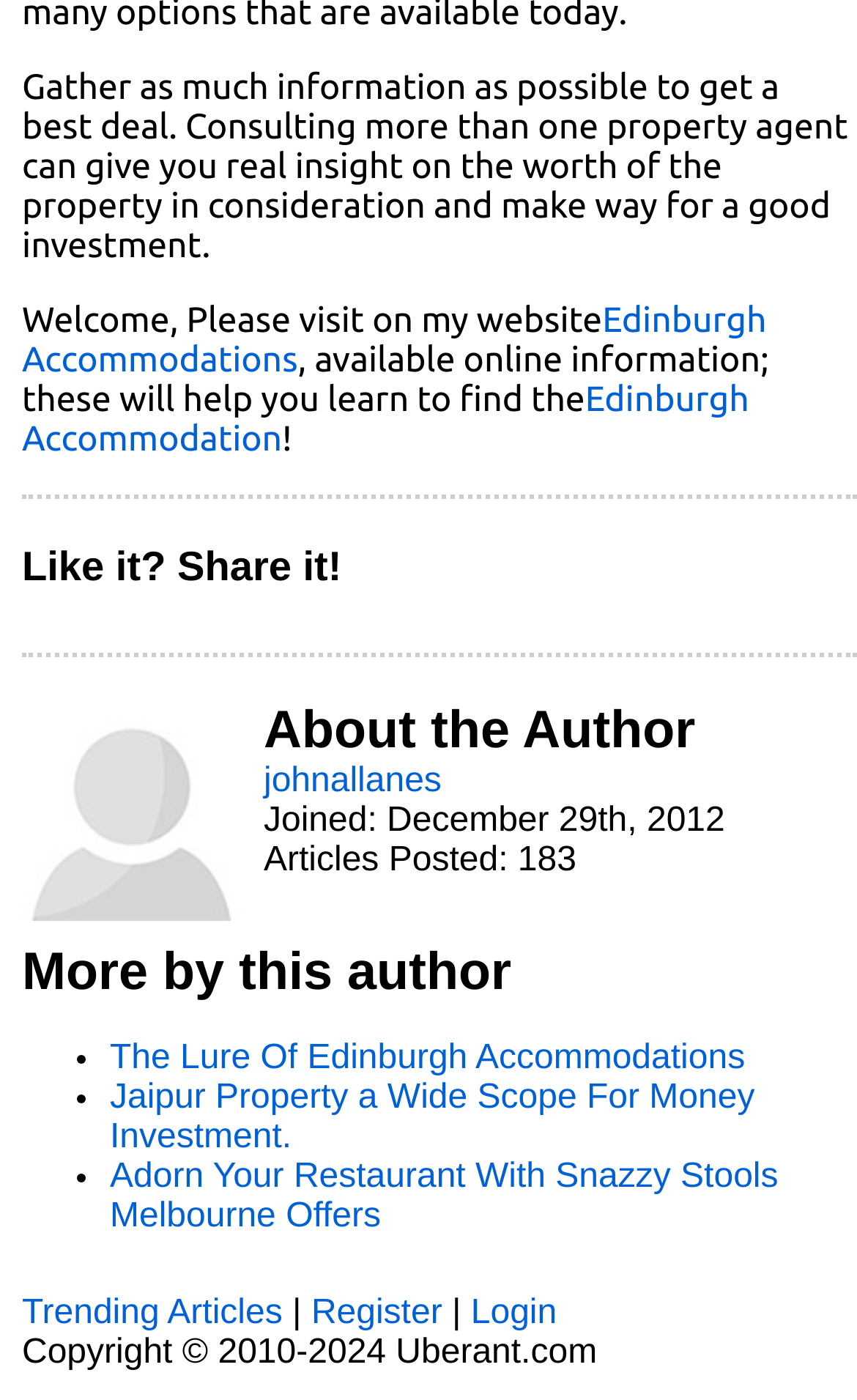Indicate the bounding box coordinates of the element that needs to be clicked to satisfy the following instruction: "Read more articles by this author". The coordinates should be four float numbers between 0 and 1, i.e., [left, top, right, bottom].

[0.128, 0.743, 0.869, 0.77]